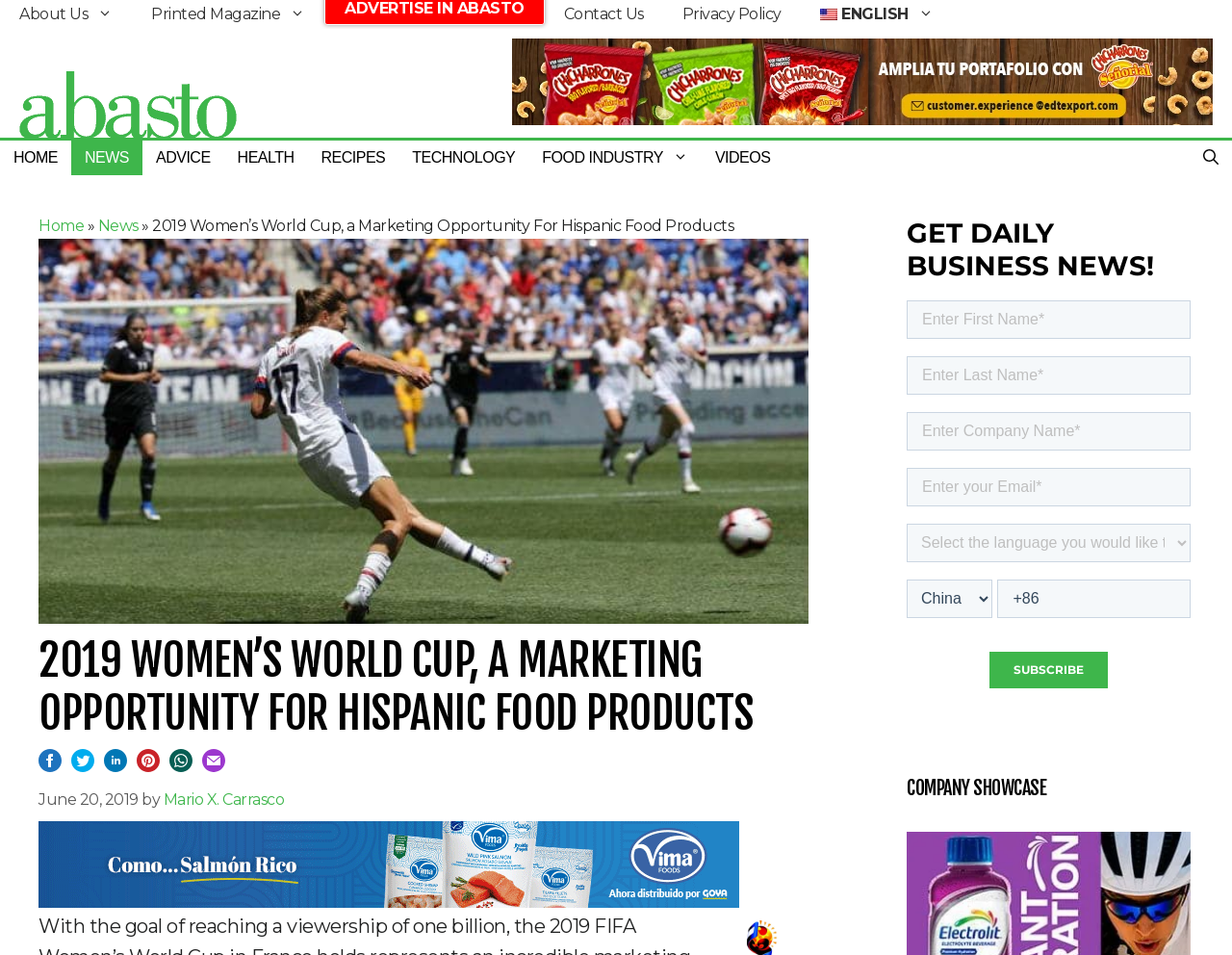Refer to the image and provide a thorough answer to this question:
What is the name of the website?

I determined the answer by looking at the banner element at the top of the webpage, which contains a link with the text 'Abasto' and an image with the same name.